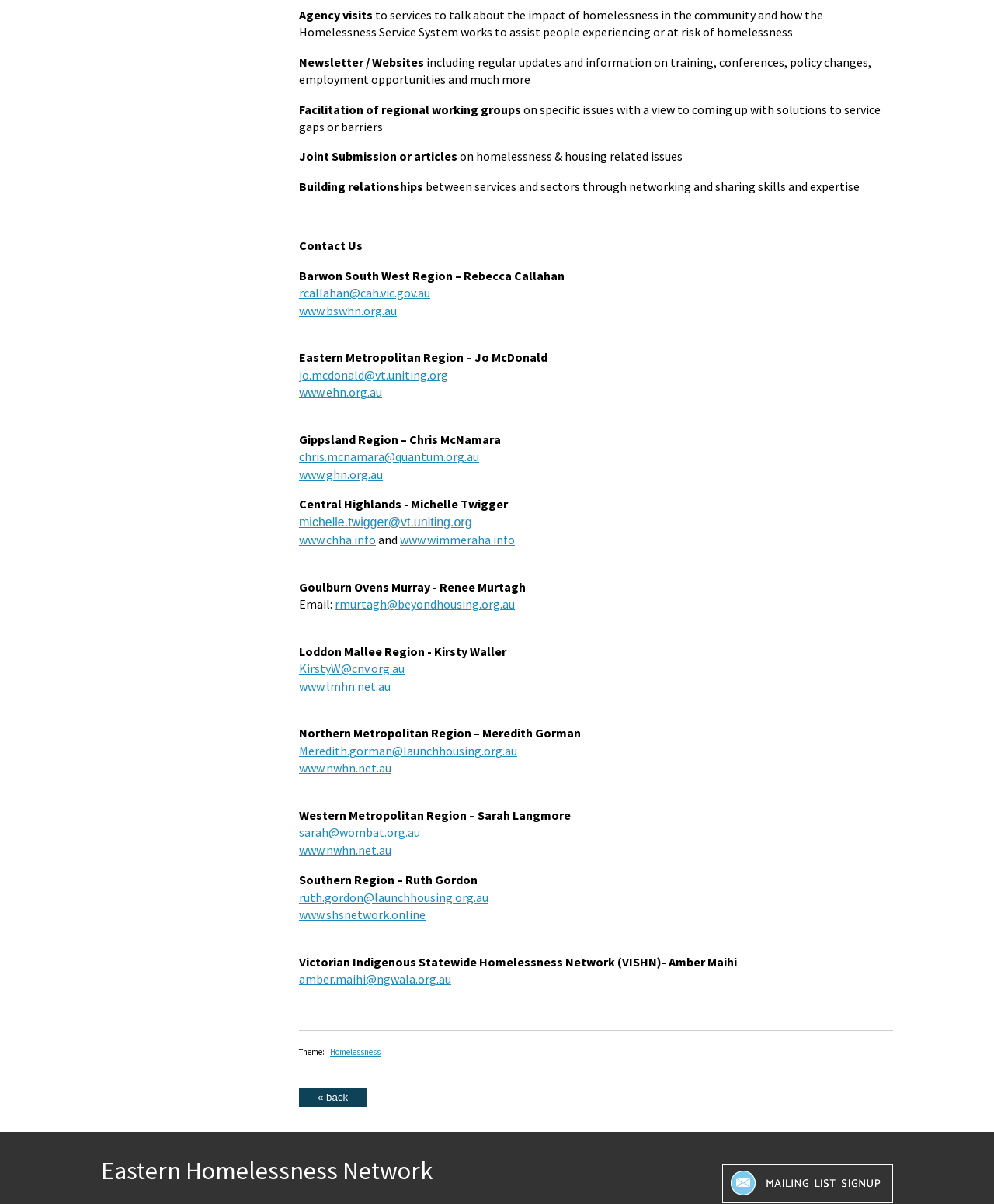Bounding box coordinates are given in the format (top-left x, top-left y, bottom-right x, bottom-right y). All values should be floating point numbers between 0 and 1. Provide the bounding box coordinate for the UI element described as: rmurtagh@beyondhousing.org.au

[0.337, 0.495, 0.518, 0.508]